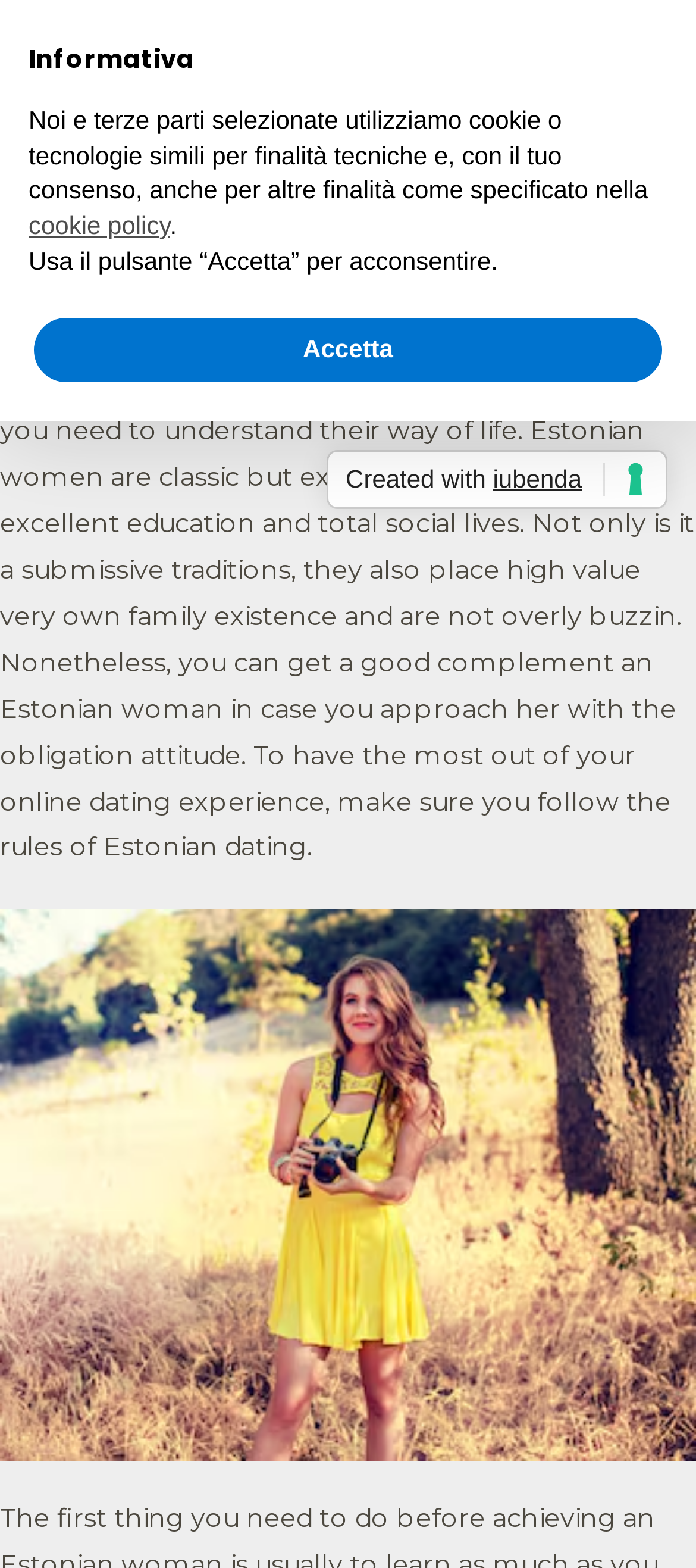Locate the bounding box coordinates of the element that needs to be clicked to carry out the instruction: "View recent posts". The coordinates should be given as four float numbers ranging from 0 to 1, i.e., [left, top, right, bottom].

None